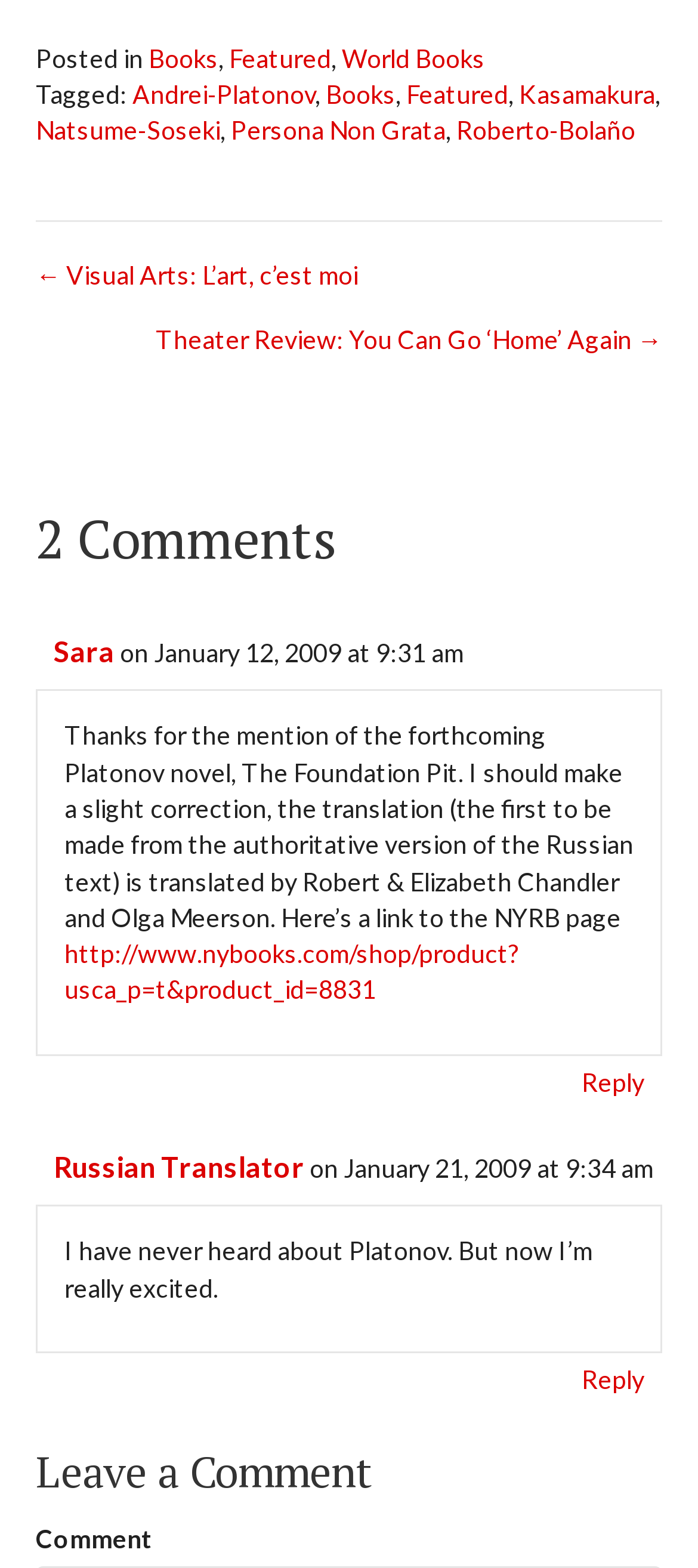What is the title of the previous post?
Craft a detailed and extensive response to the question.

I found the title of the previous post by looking at the link '← Visual Arts: L’art, c’est moi' in the 'Posts' navigation section.